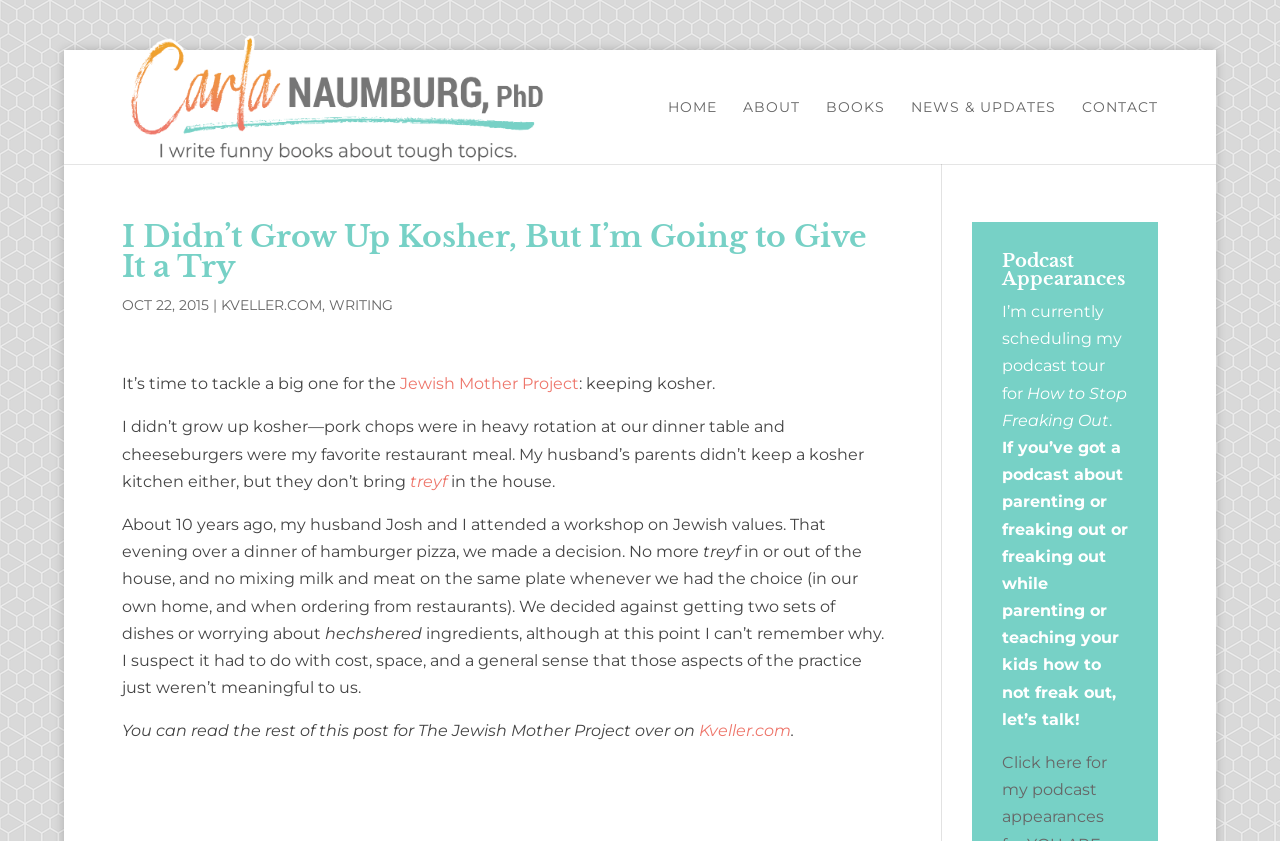Determine the bounding box coordinates of the clickable element to complete this instruction: "Visit Kveller.com". Provide the coordinates in the format of four float numbers between 0 and 1, [left, top, right, bottom].

[0.546, 0.858, 0.618, 0.88]